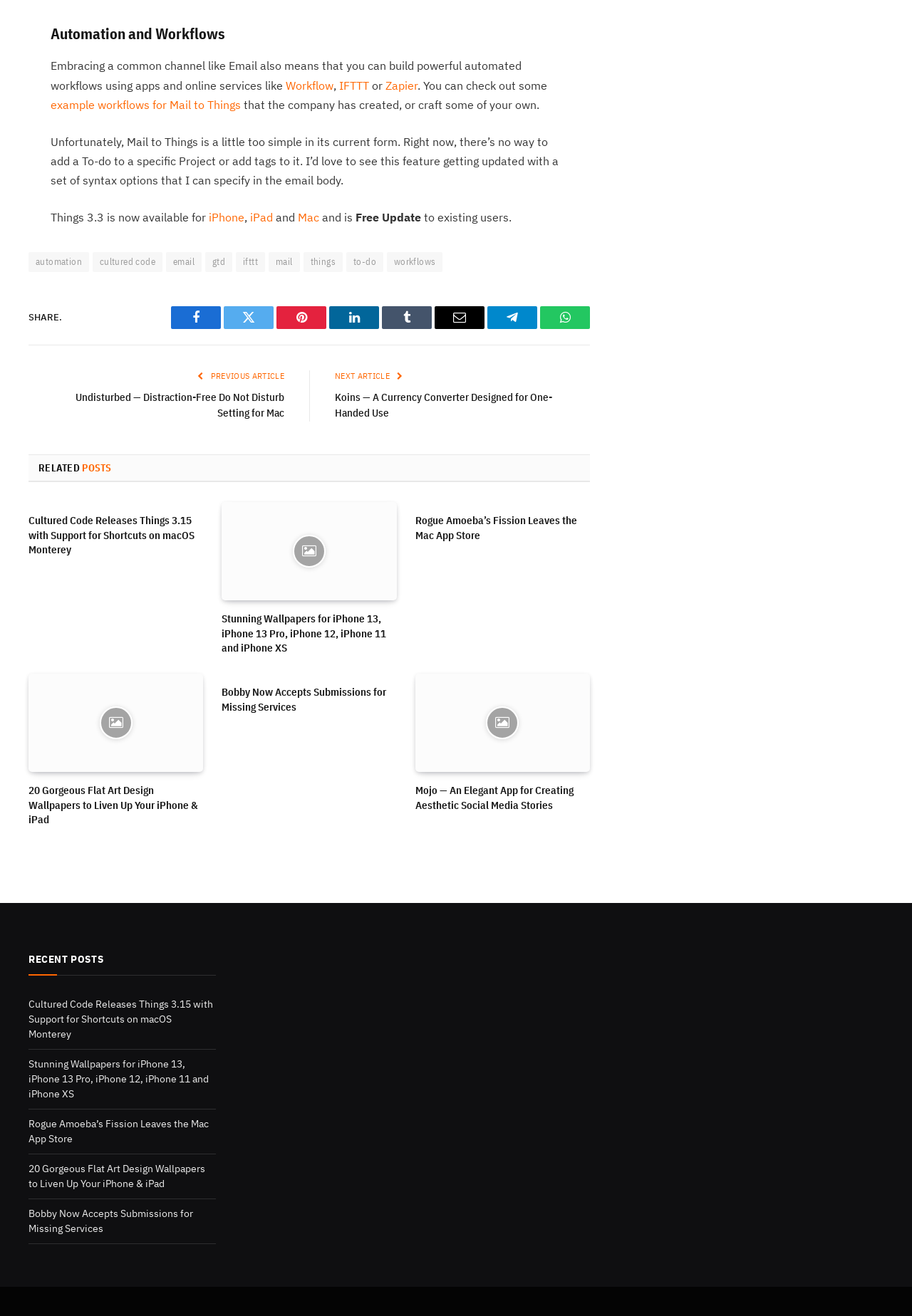What is the latest version of Things mentioned in the article?
Deliver a detailed and extensive answer to the question.

The latest version of Things mentioned in the article is '3.3' as it is mentioned in the text 'Things 3.3 is now available for iPhone and iPad'.